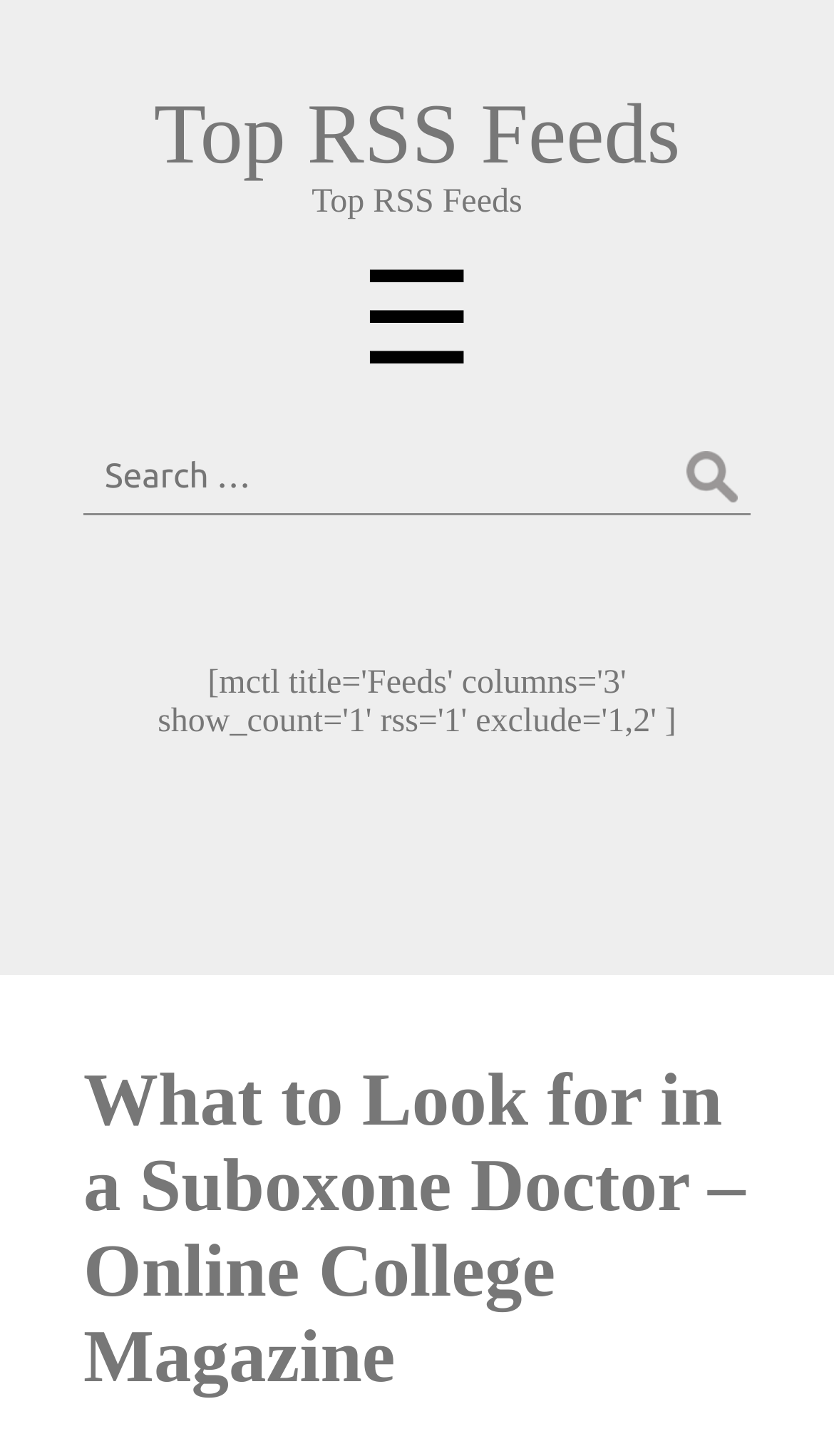Identify the bounding box for the given UI element using the description provided. Coordinates should be in the format (top-left x, top-left y, bottom-right x, bottom-right y) and must be between 0 and 1. Here is the description: ☰ Menu

[0.431, 0.167, 0.569, 0.272]